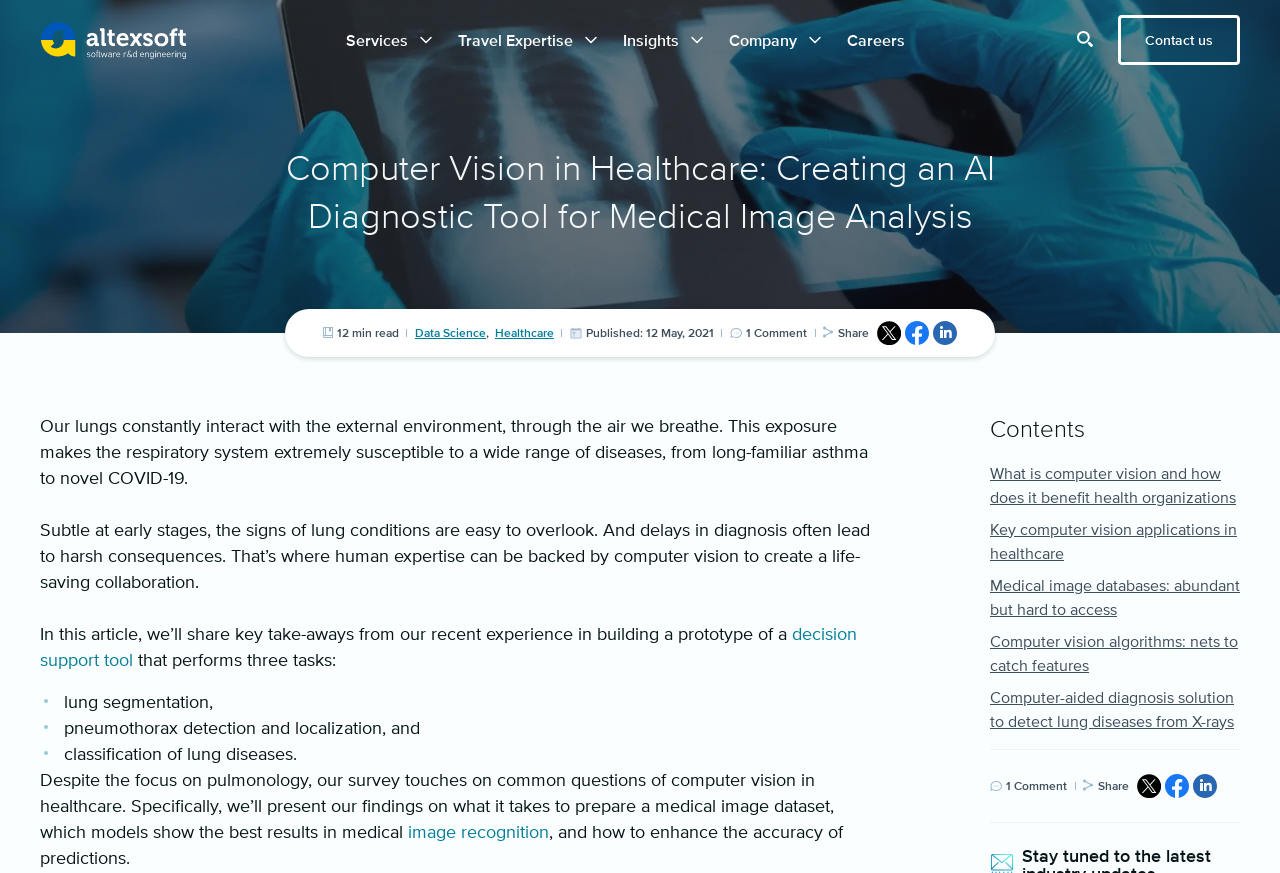Answer the following in one word or a short phrase: 
What is the purpose of the computer vision tool?

Diagnosis of lung diseases